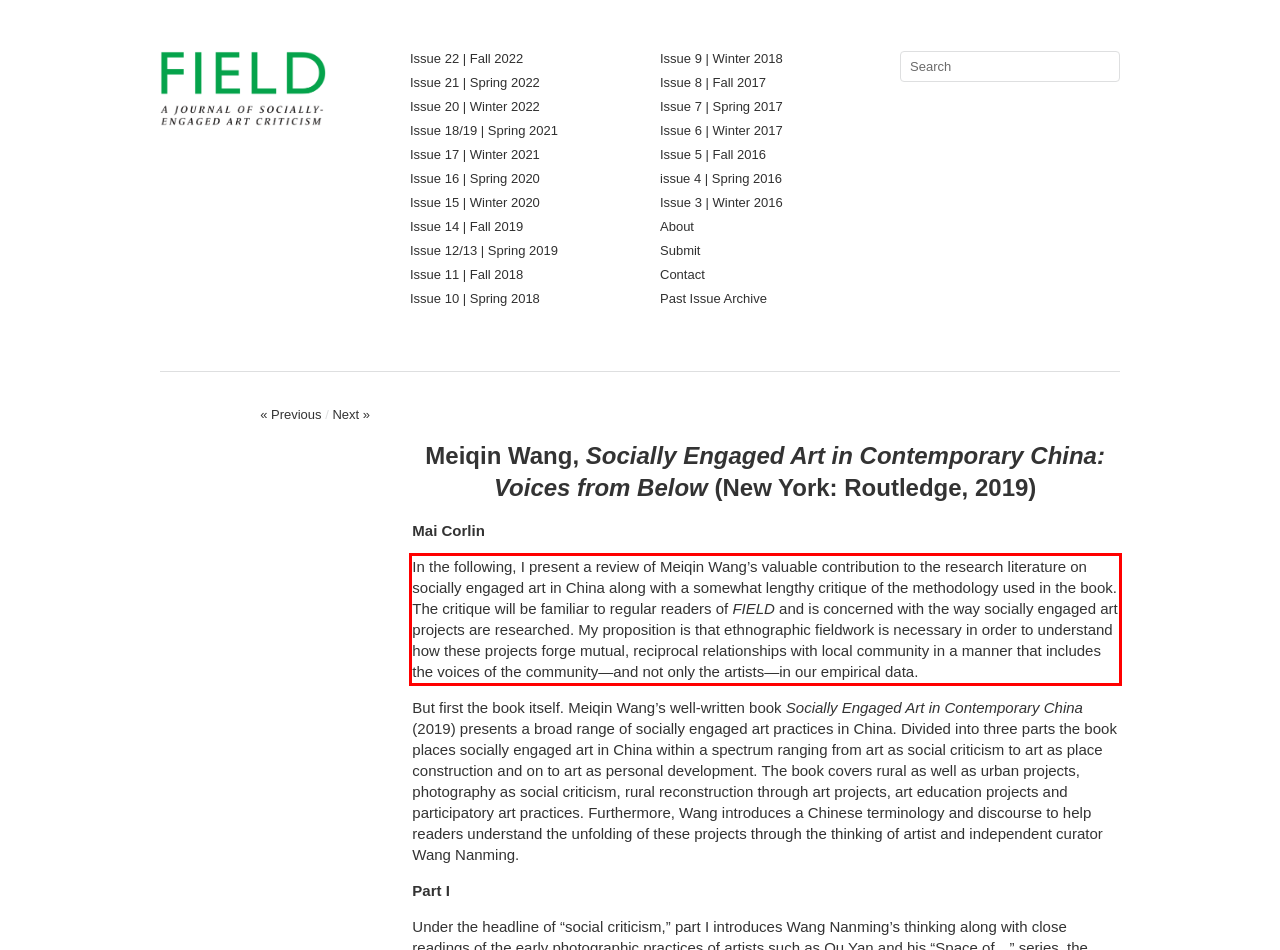By examining the provided screenshot of a webpage, recognize the text within the red bounding box and generate its text content.

In the following, I present a review of Meiqin Wang’s valuable contribution to the research literature on socially engaged art in China along with a somewhat lengthy critique of the methodology used in the book. The critique will be familiar to regular readers of FIELD and is concerned with the way socially engaged art projects are researched. My proposition is that ethnographic fieldwork is necessary in order to understand how these projects forge mutual, reciprocal relationships with local community in a manner that includes the voices of the community—and not only the artists—in our empirical data.